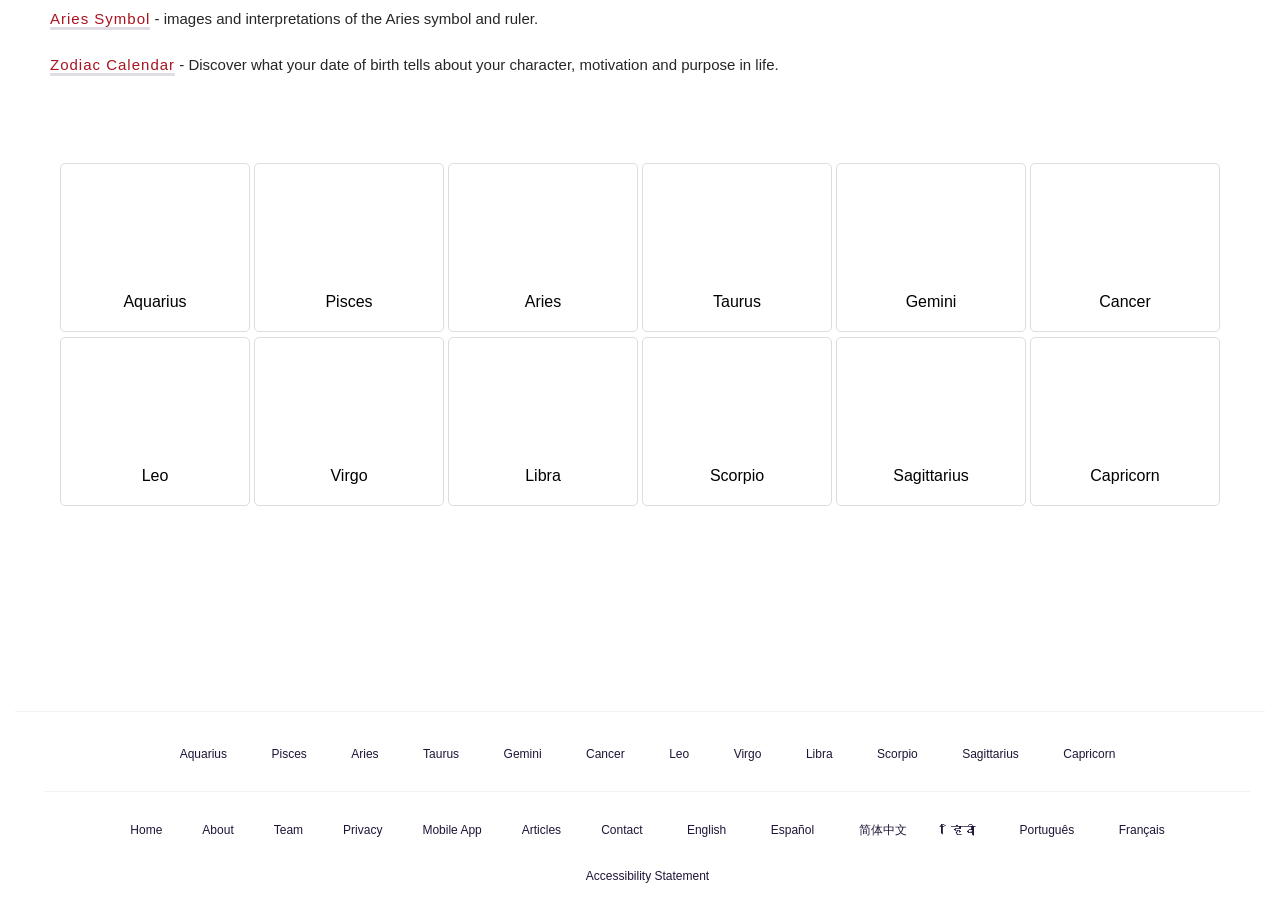Please identify the bounding box coordinates of the element I need to click to follow this instruction: "Select English language".

[0.529, 0.91, 0.575, 0.937]